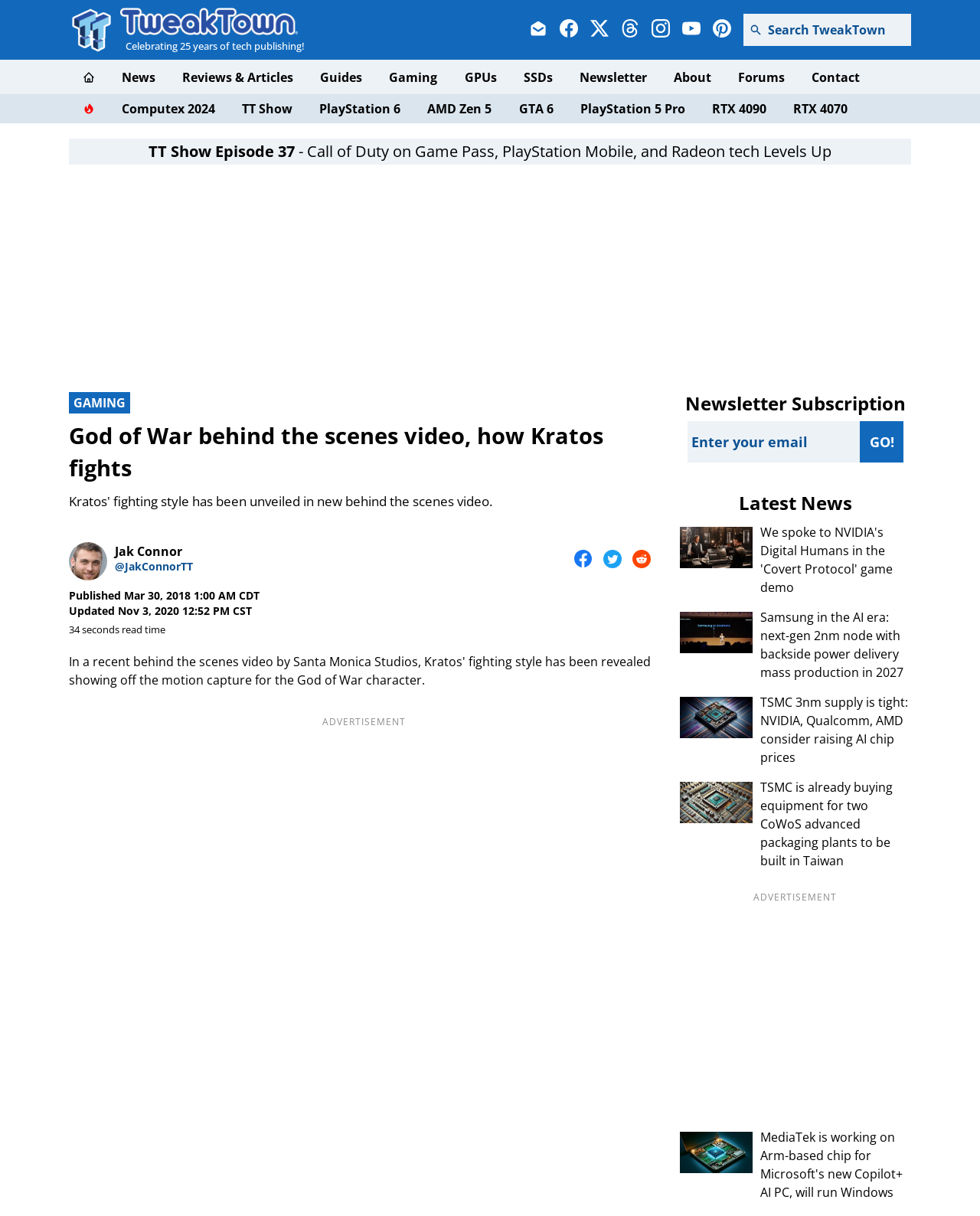Pinpoint the bounding box coordinates for the area that should be clicked to perform the following instruction: "Follow us on Facebook".

[0.571, 0.015, 0.59, 0.034]